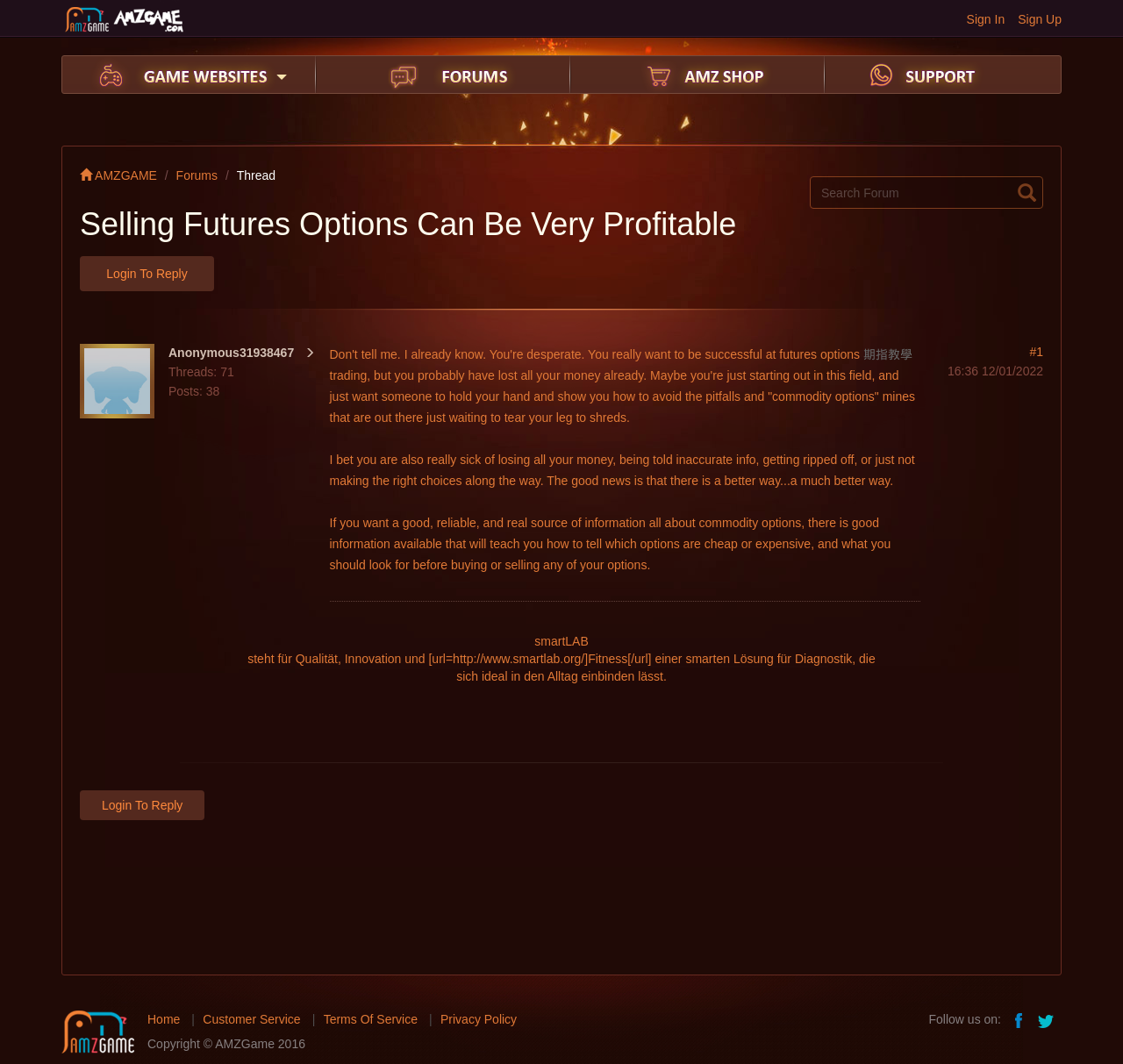Provide the bounding box coordinates for the area that should be clicked to complete the instruction: "Login to reply to a thread".

[0.071, 0.228, 0.929, 0.274]